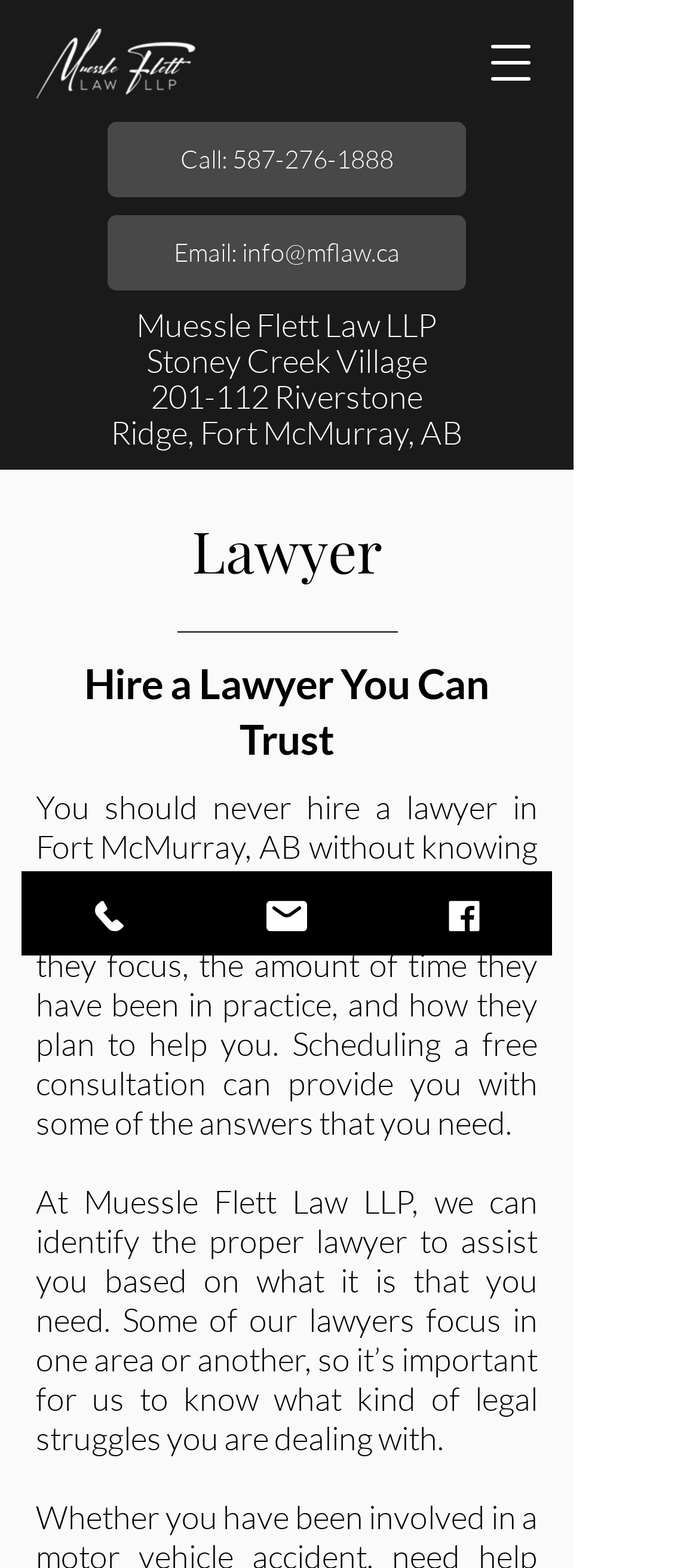Utilize the details in the image to thoroughly answer the following question: What is the purpose of scheduling a free consultation?

I found the purpose by reading the StaticText element which says 'Scheduling a free consultation can provide you with some of the answers that you need.' This implies that the consultation is meant to provide information about the lawyer.